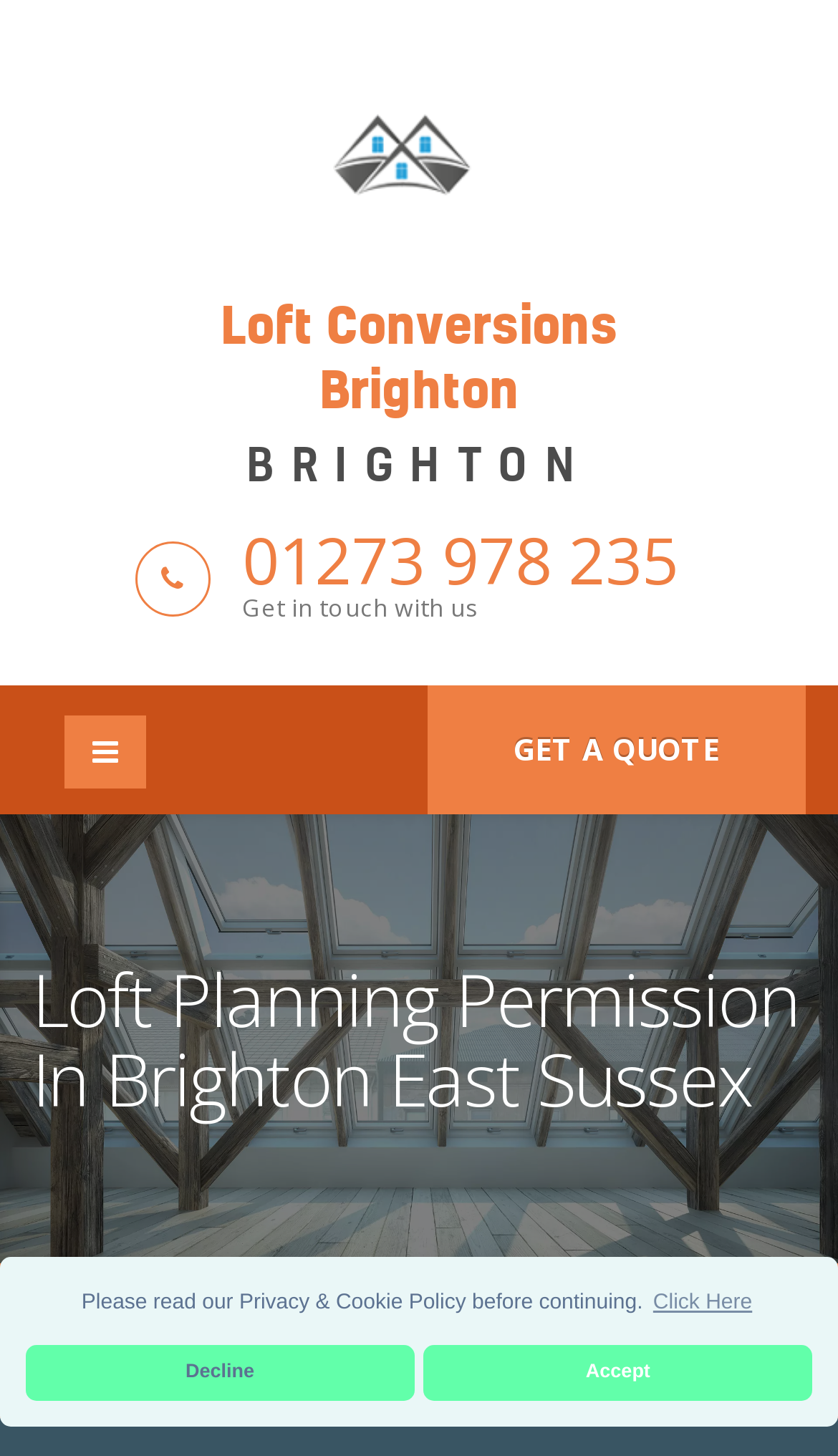Using the provided element description "Loft Conversions BrightonBrighton", determine the bounding box coordinates of the UI element.

[0.398, 0.091, 0.602, 0.117]